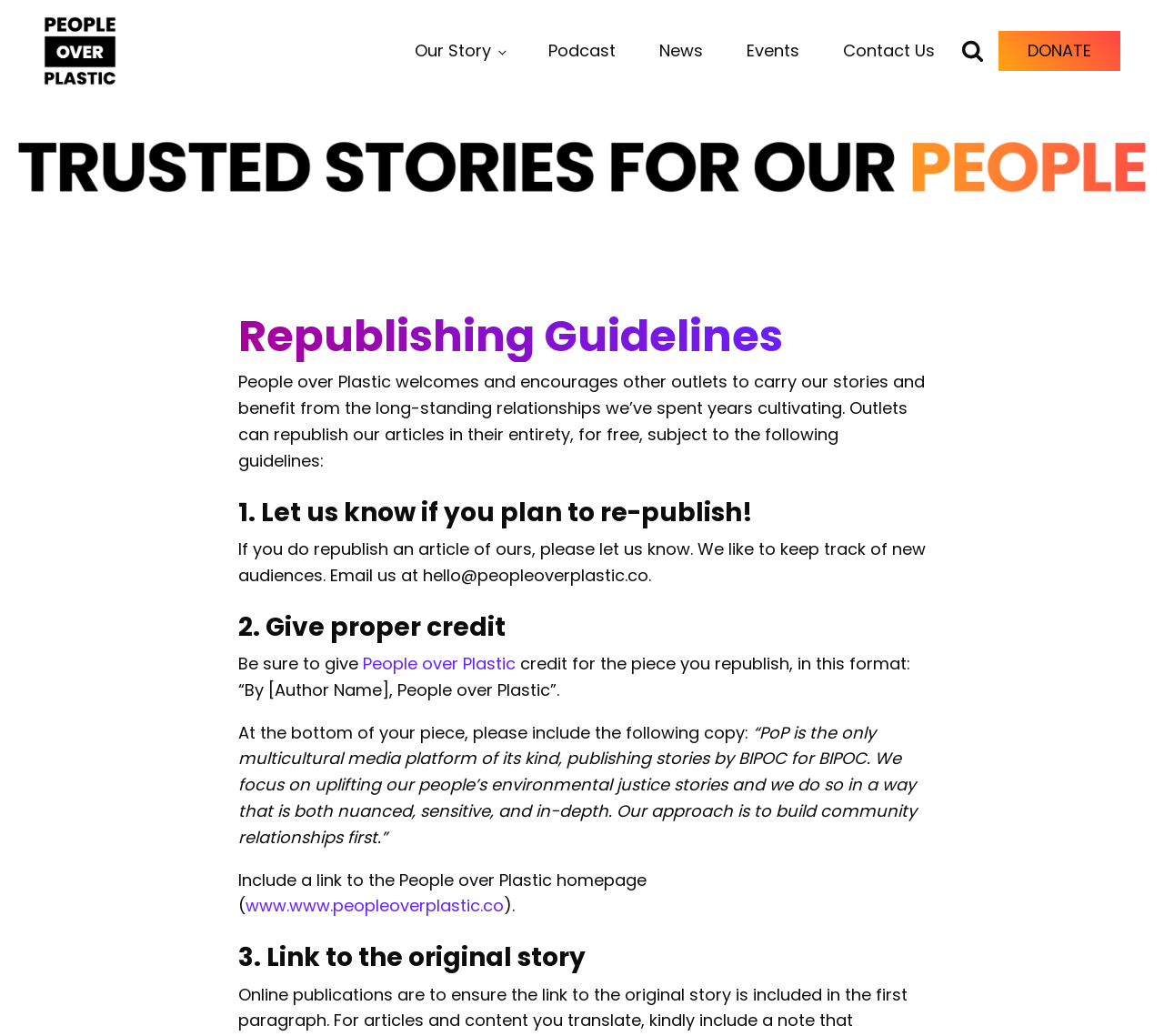Please locate the bounding box coordinates of the element that needs to be clicked to achieve the following instruction: "Visit the 'People over Plastic' homepage". The coordinates should be four float numbers between 0 and 1, i.e., [left, top, right, bottom].

[0.312, 0.629, 0.447, 0.651]